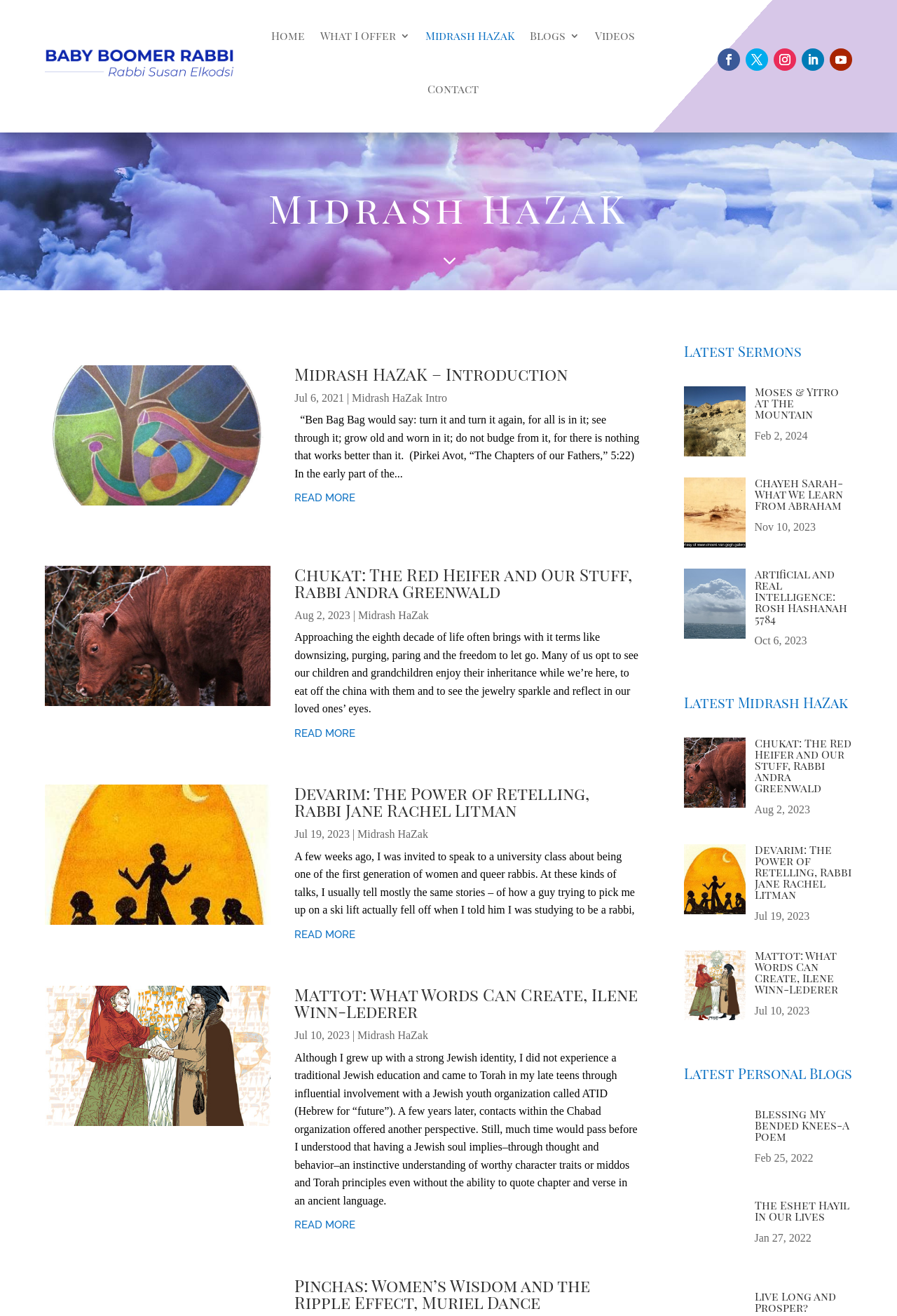Pinpoint the bounding box coordinates of the element to be clicked to execute the instruction: "Open the article 'Mattot: What Words Can Create, Ilene Winn-Lederer'".

[0.328, 0.749, 0.713, 0.78]